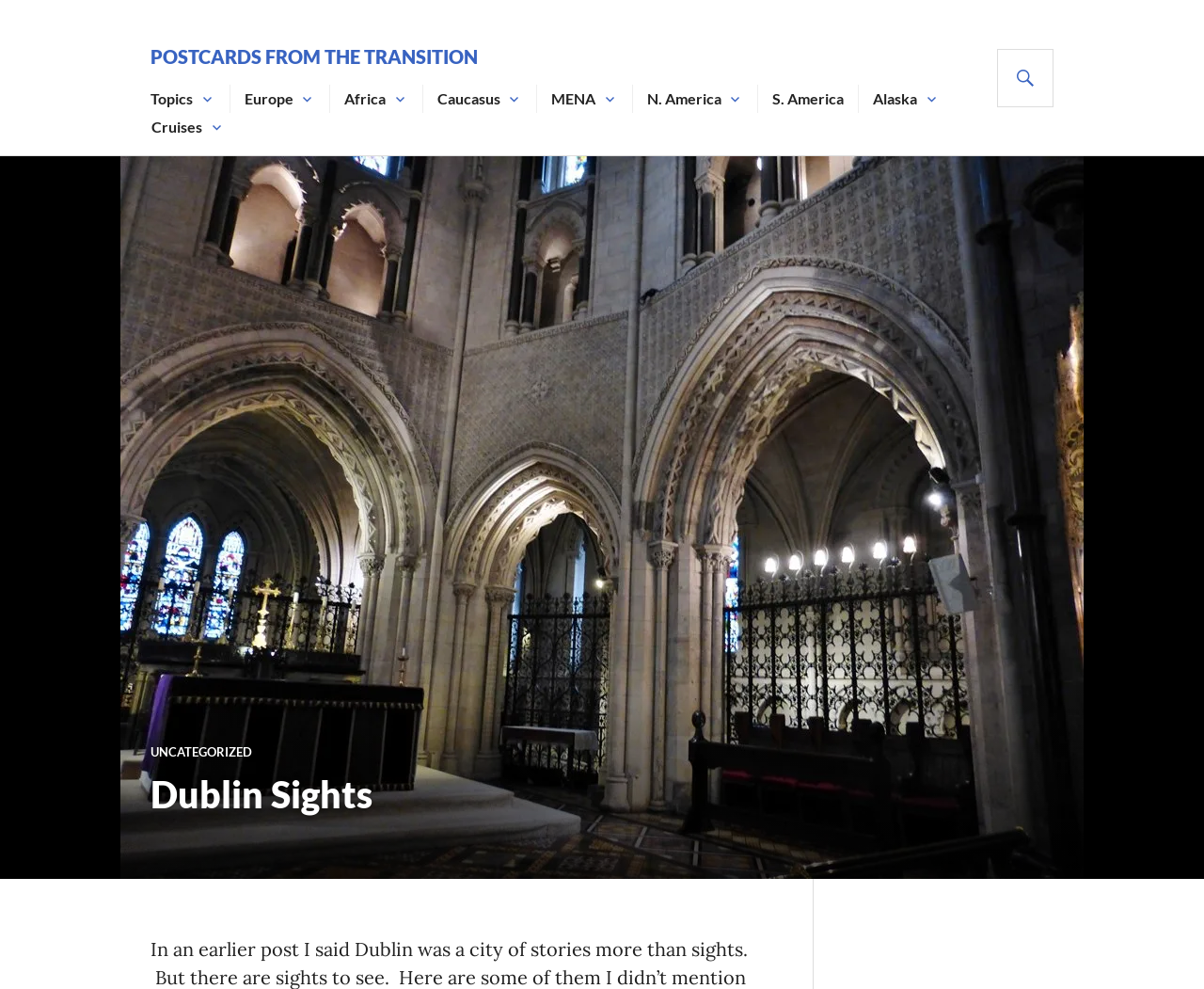How many categories are listed? Please answer the question using a single word or phrase based on the image.

8